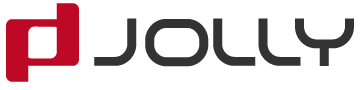Describe every aspect of the image in detail.

The image prominently features the logo of "Jolly," displayed in a modern design that combines a vibrant red icon with the brand name in sleek, dark gray typography. The logo emphasizes an approachable yet professional aesthetic, which aligns with the company's identity as a manufacturer known for producing a variety of phone cases and other accessories. This recognizable branding signifies the company’s commitment to quality and service in the consumer electronics industry, creating a visual connection for customers exploring their product offerings. The logo serves as a focal point on the webpage, reflecting the company's values and enhancing brand visibility.